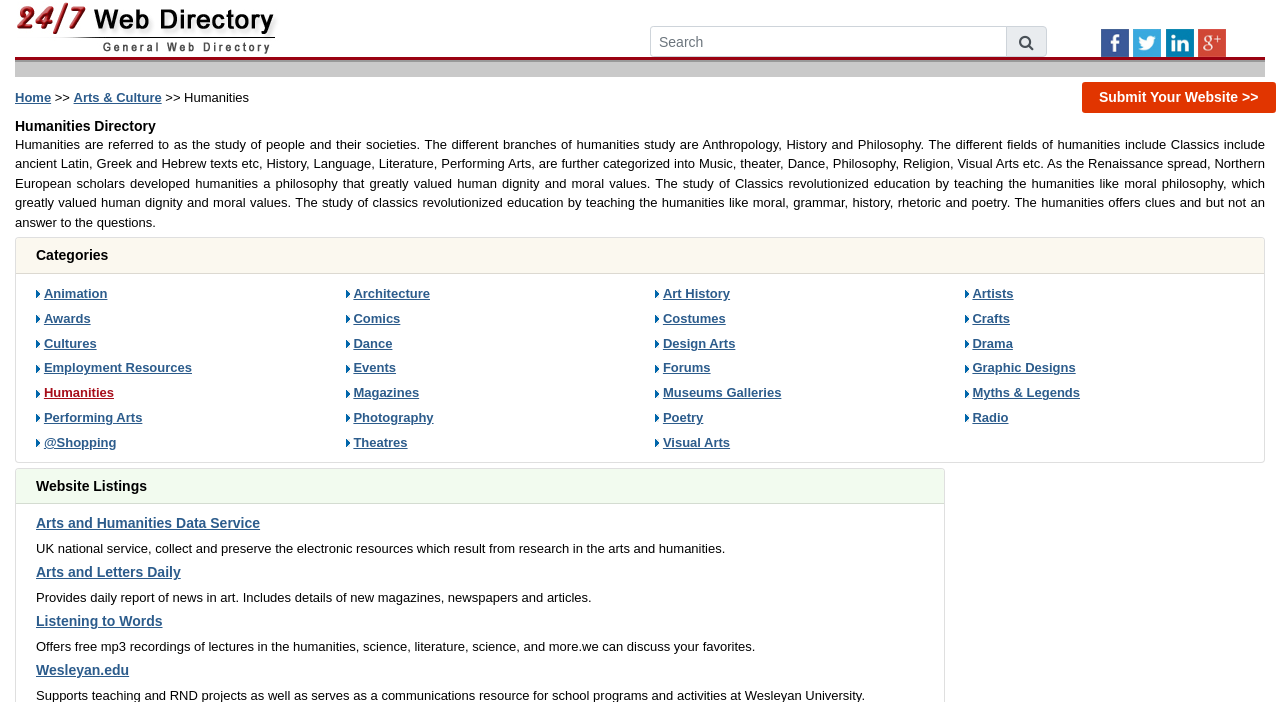Can you show the bounding box coordinates of the region to click on to complete the task described in the instruction: "Explore Animation"?

[0.034, 0.408, 0.084, 0.429]